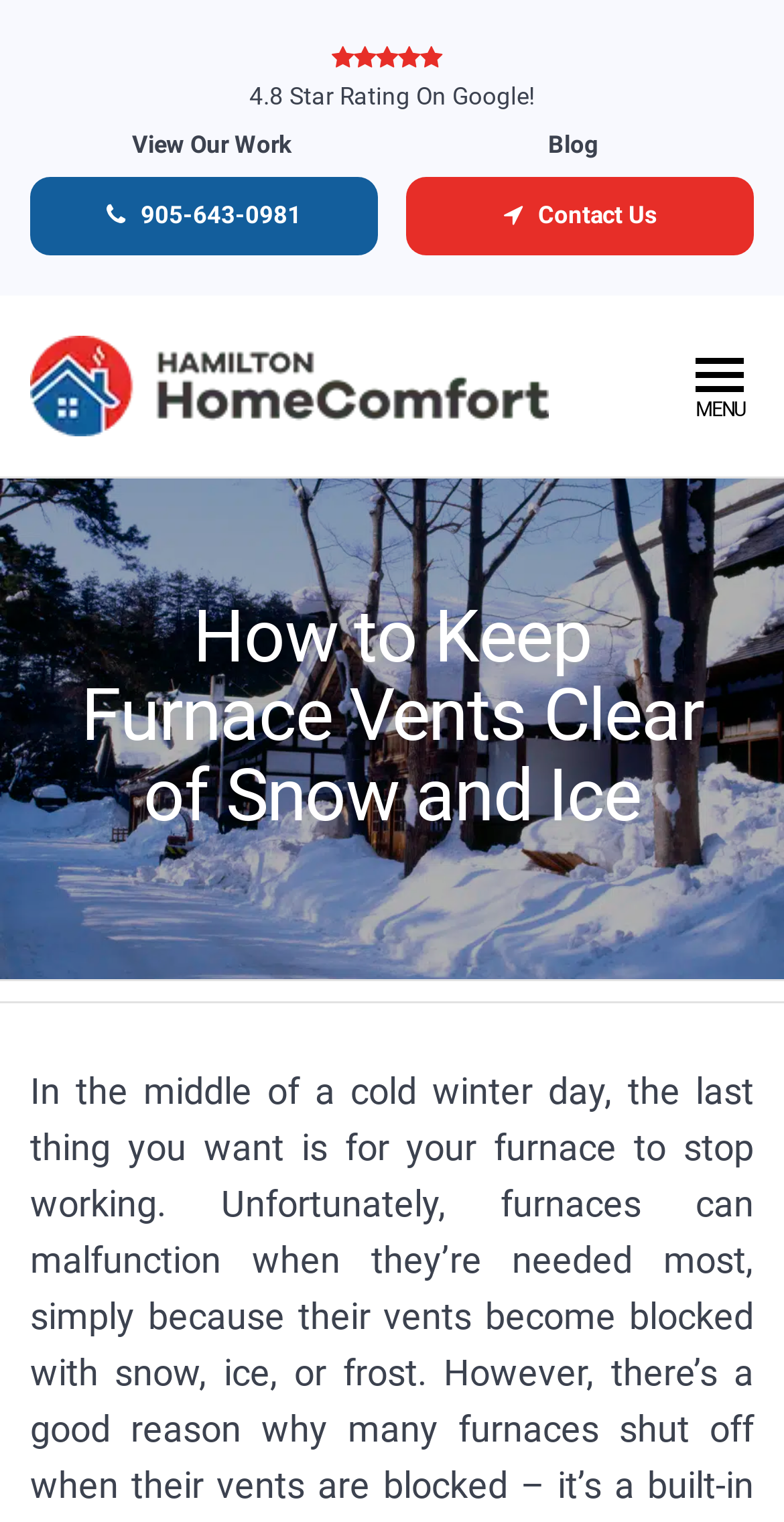Offer a comprehensive description of the webpage’s content and structure.

The webpage is about keeping furnace vents clear of snow and ice, with a focus on optimal efficiency and protection from carbon monoxide. At the top left of the page, there is a section with several links, including a 4.8-star rating on Google, a link to view the company's work, a blog link, a phone number, and a contact us link. Below this section, there is a logo image of Hamilton Home Comfort, accompanied by a link to the company's homepage.

To the right of the logo, there is a menu link. Above the main content area, the title "How to Keep Furnace Vents Clear of Snow and Ice" is prominently displayed as a heading. The main content area takes up most of the page, starting from the top center and spanning the full width of the page.